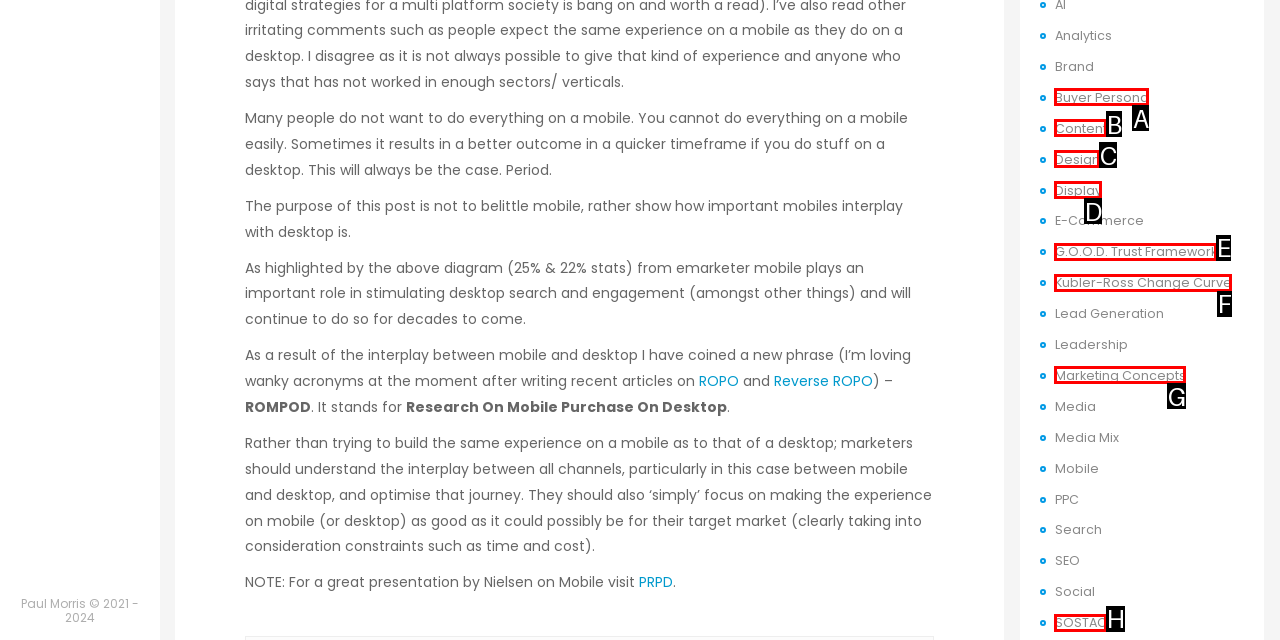Identify the bounding box that corresponds to: G.O.O.D. Trust Framework
Respond with the letter of the correct option from the provided choices.

E